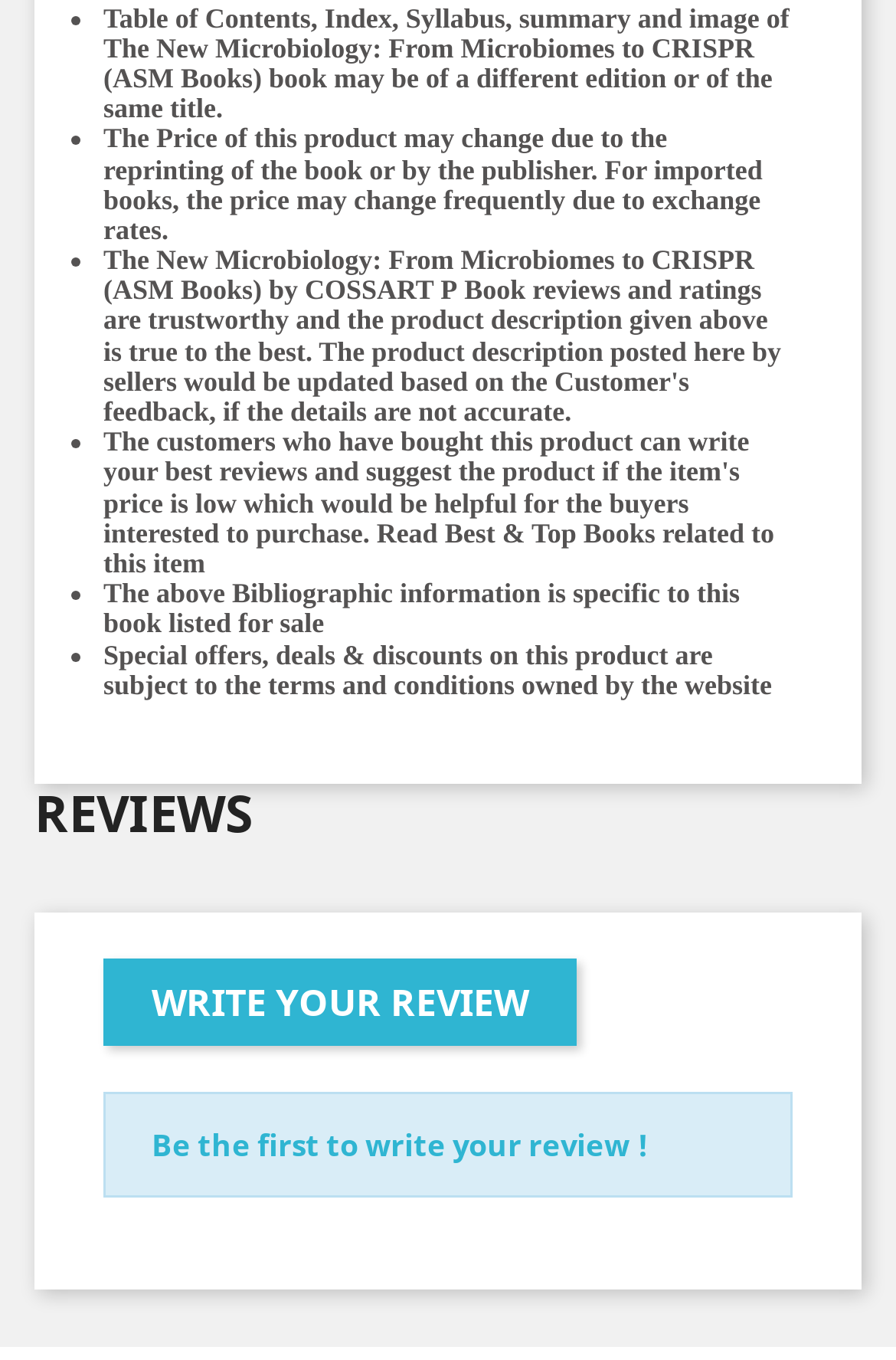What is the title of the book?
Please respond to the question with a detailed and informative answer.

I found the title of the book by looking at the text content of the link element with ID 1024, which says 'The New Microbiology: From Microbiomes to CRISPR (ASM Books) by COSSART P'.